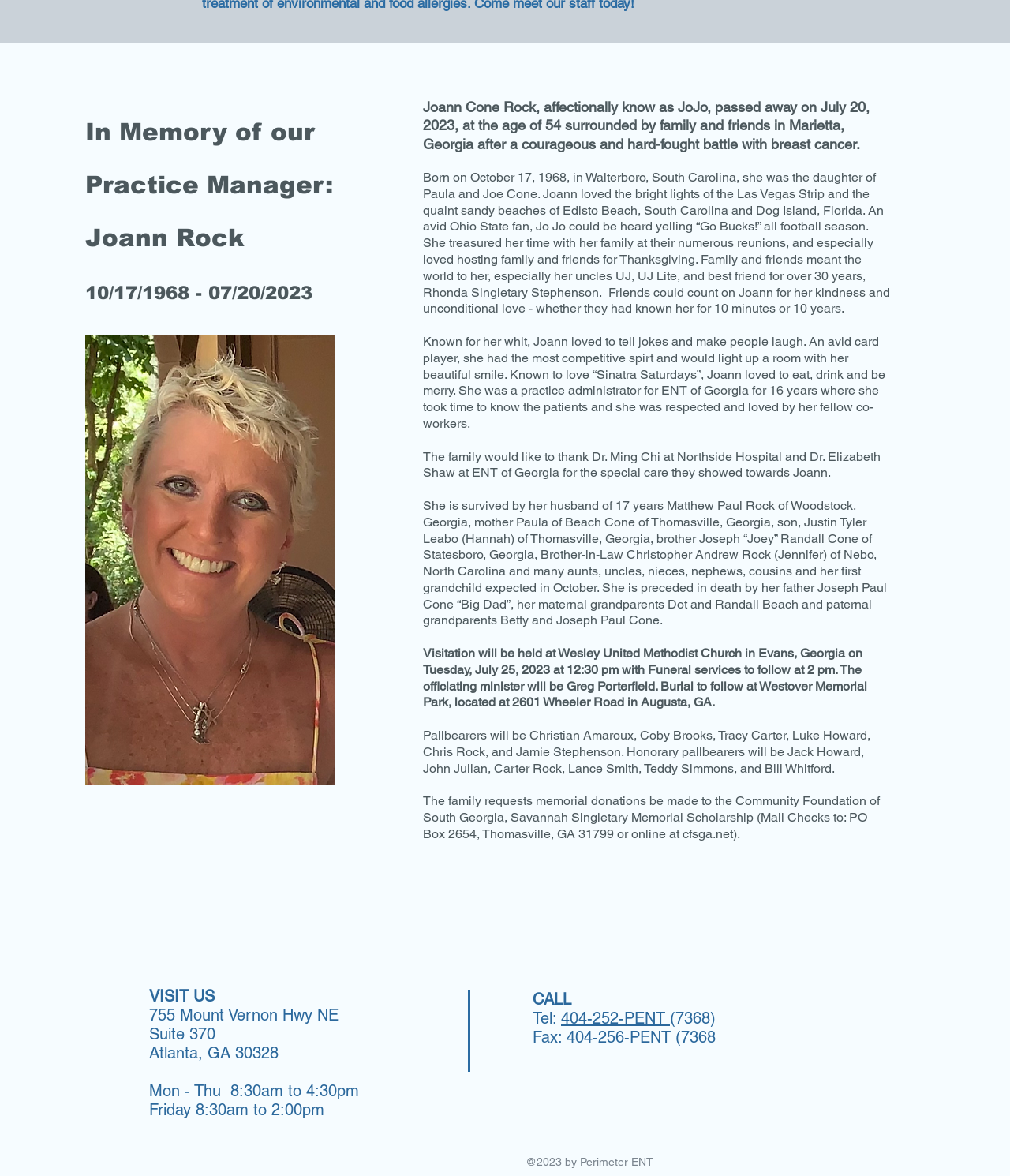Based on the element description 404-252-PENT, identify the bounding box of the UI element in the given webpage screenshot. The coordinates should be in the format (top-left x, top-left y, bottom-right x, bottom-right y) and must be between 0 and 1.

[0.555, 0.858, 0.663, 0.874]